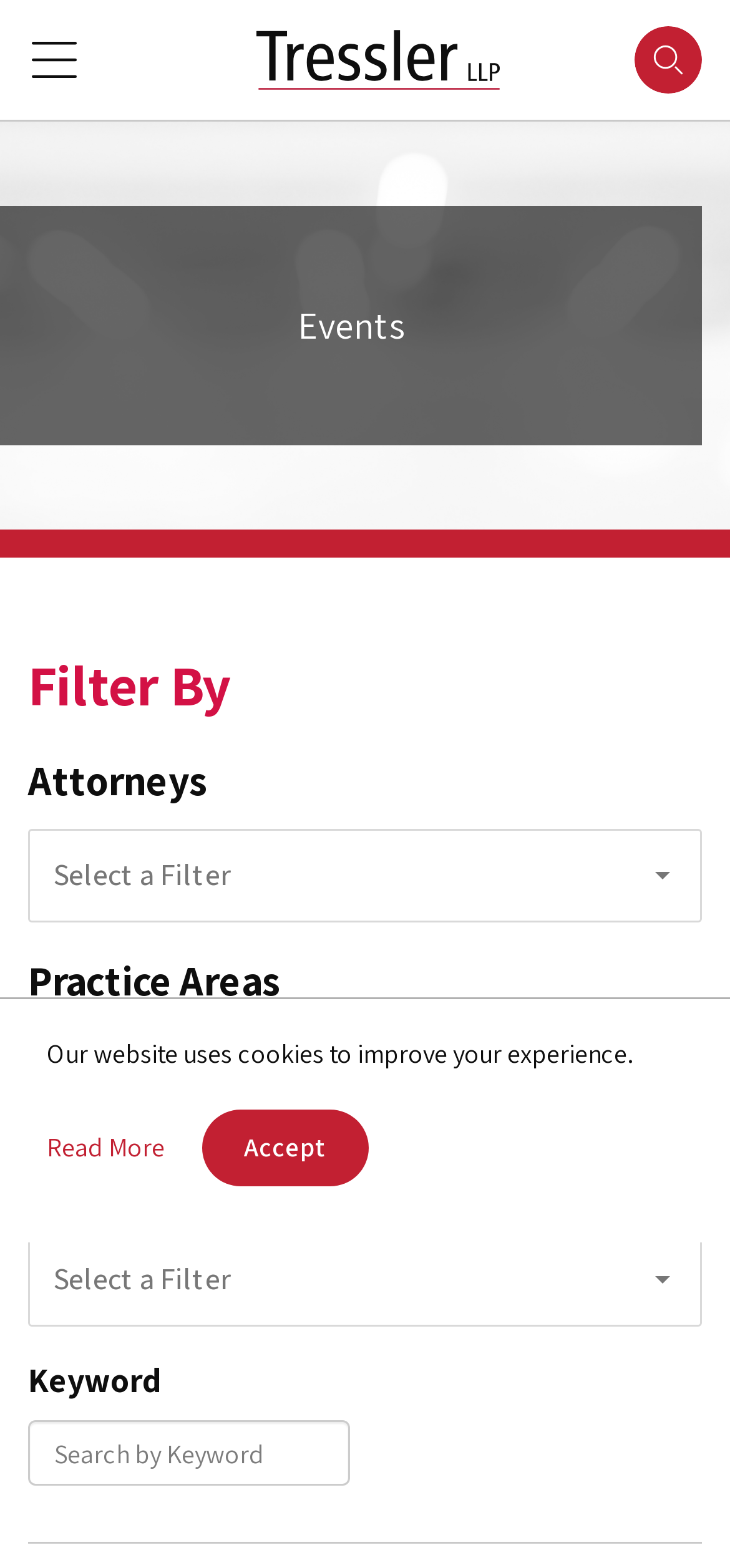Determine the bounding box coordinates for the clickable element required to fulfill the instruction: "view attorneys". Provide the coordinates as four float numbers between 0 and 1, i.e., [left, top, right, bottom].

[0.0, 0.101, 0.846, 0.164]